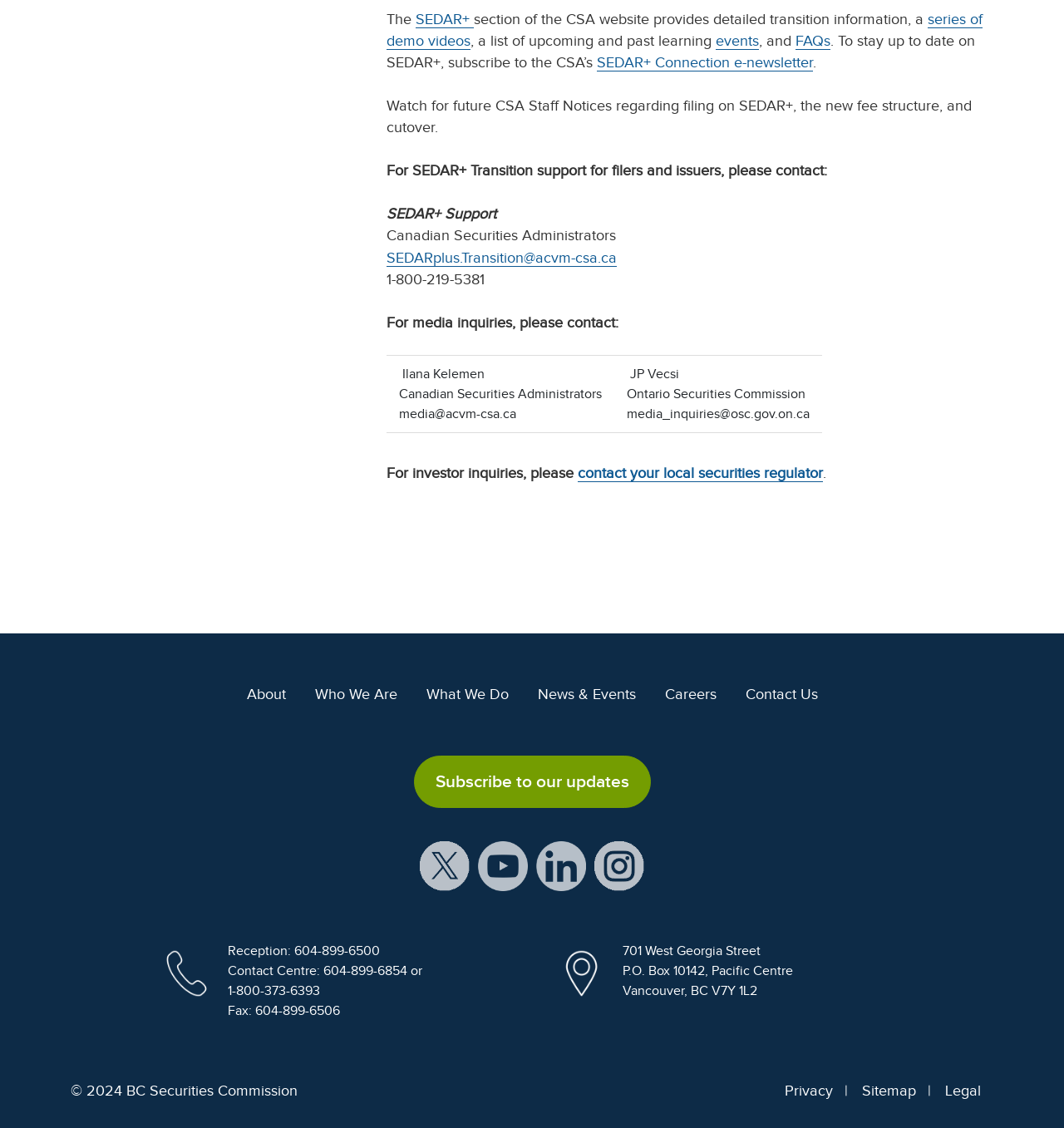Find and provide the bounding box coordinates for the UI element described with: "Contact Us".

[0.7, 0.608, 0.768, 0.623]